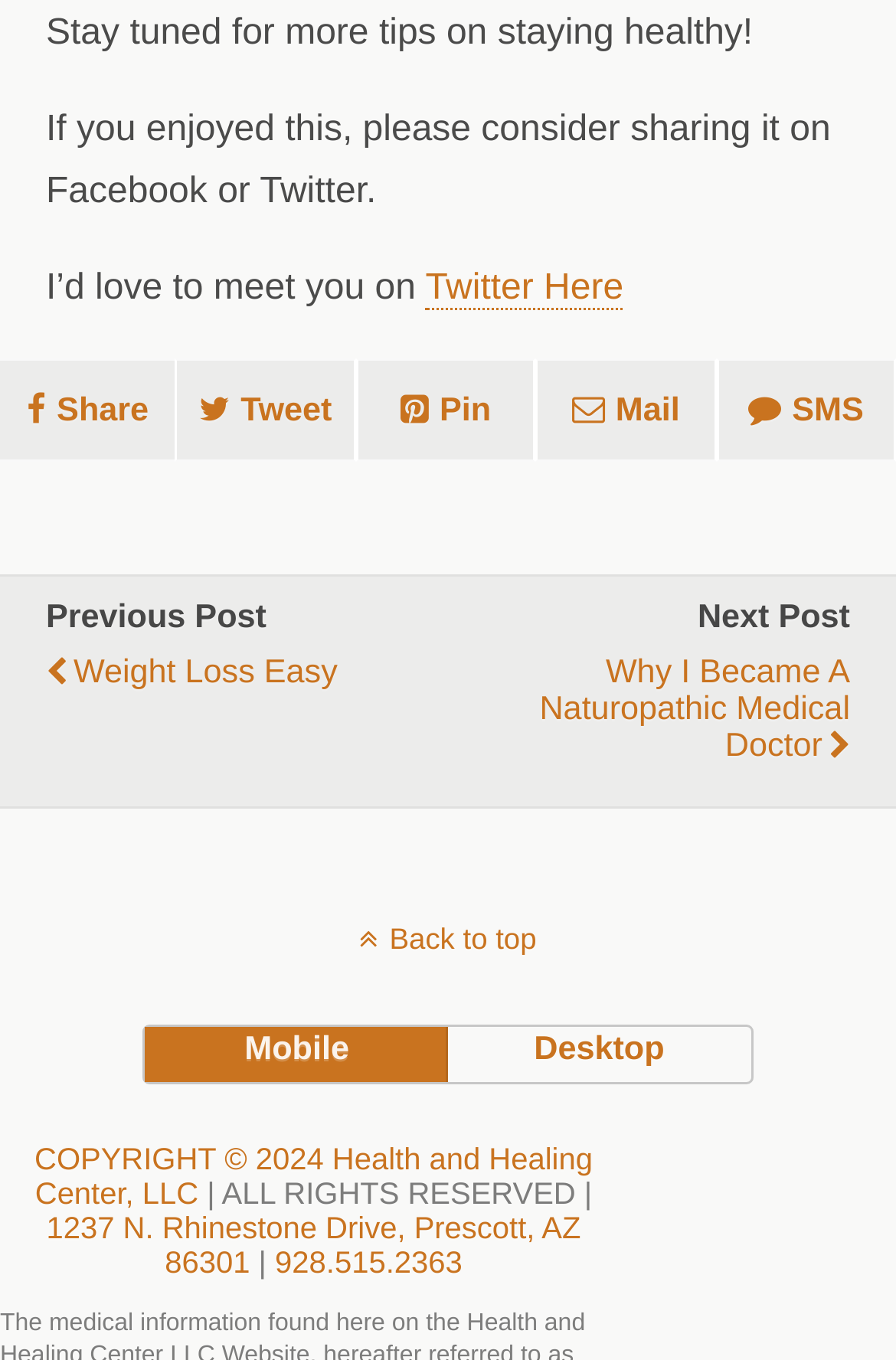Locate the bounding box coordinates of the element that should be clicked to execute the following instruction: "Go to previous post".

[0.051, 0.468, 0.491, 0.522]